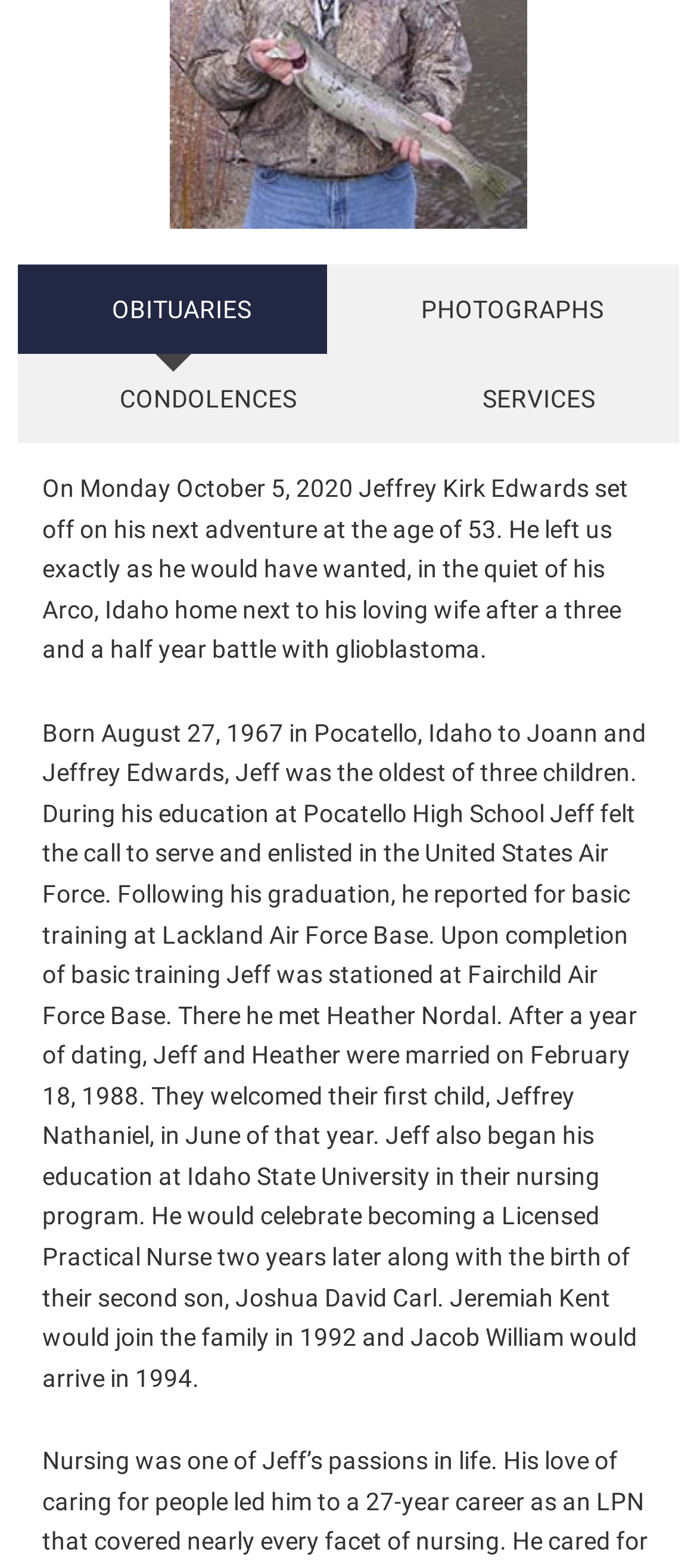Determine the bounding box coordinates for the UI element matching this description: "OBITUARIES".

[0.026, 0.169, 0.469, 0.226]